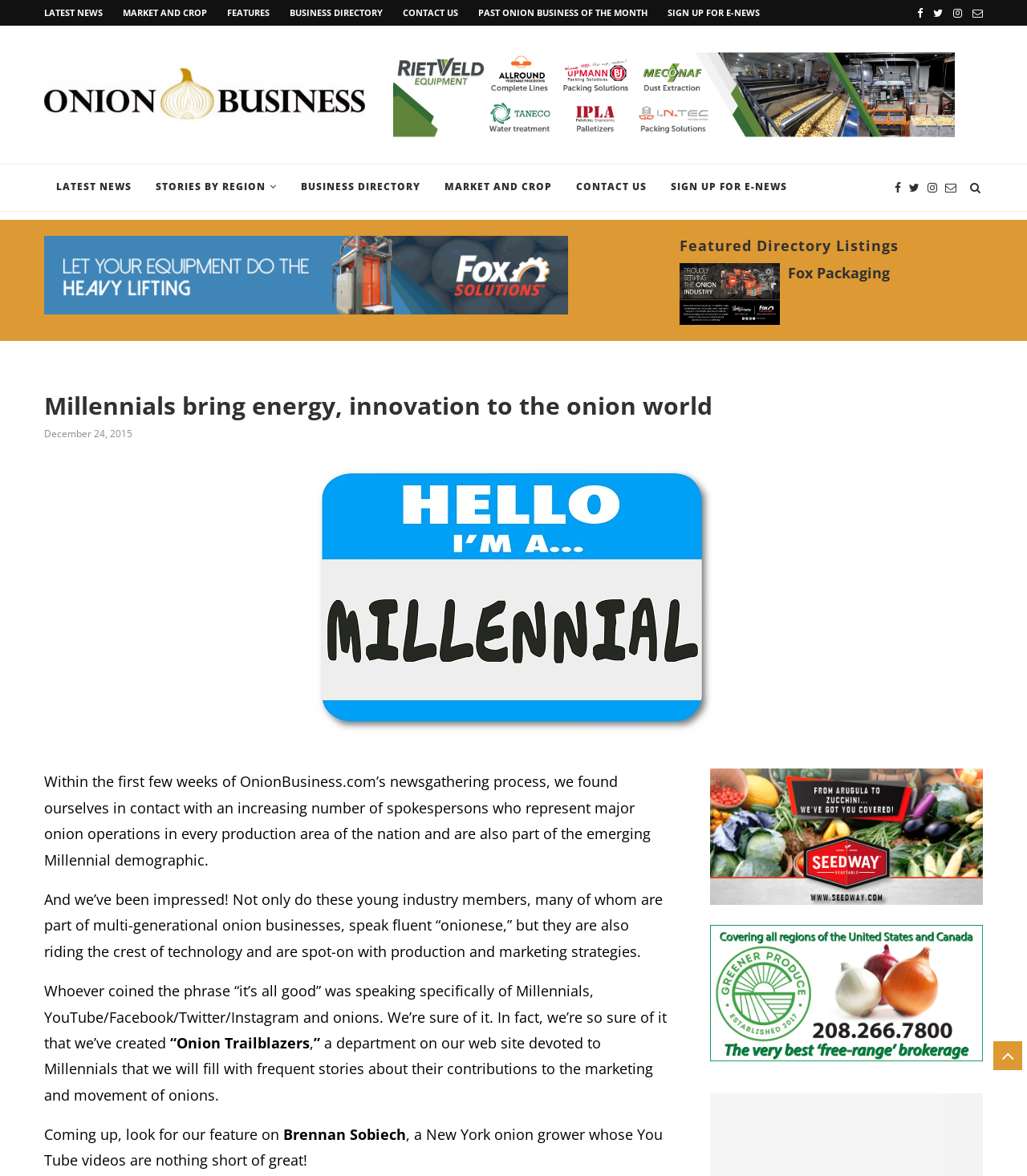Using the description: "alt="Banner"", identify the bounding box of the corresponding UI element in the screenshot.

[0.355, 0.042, 0.957, 0.059]